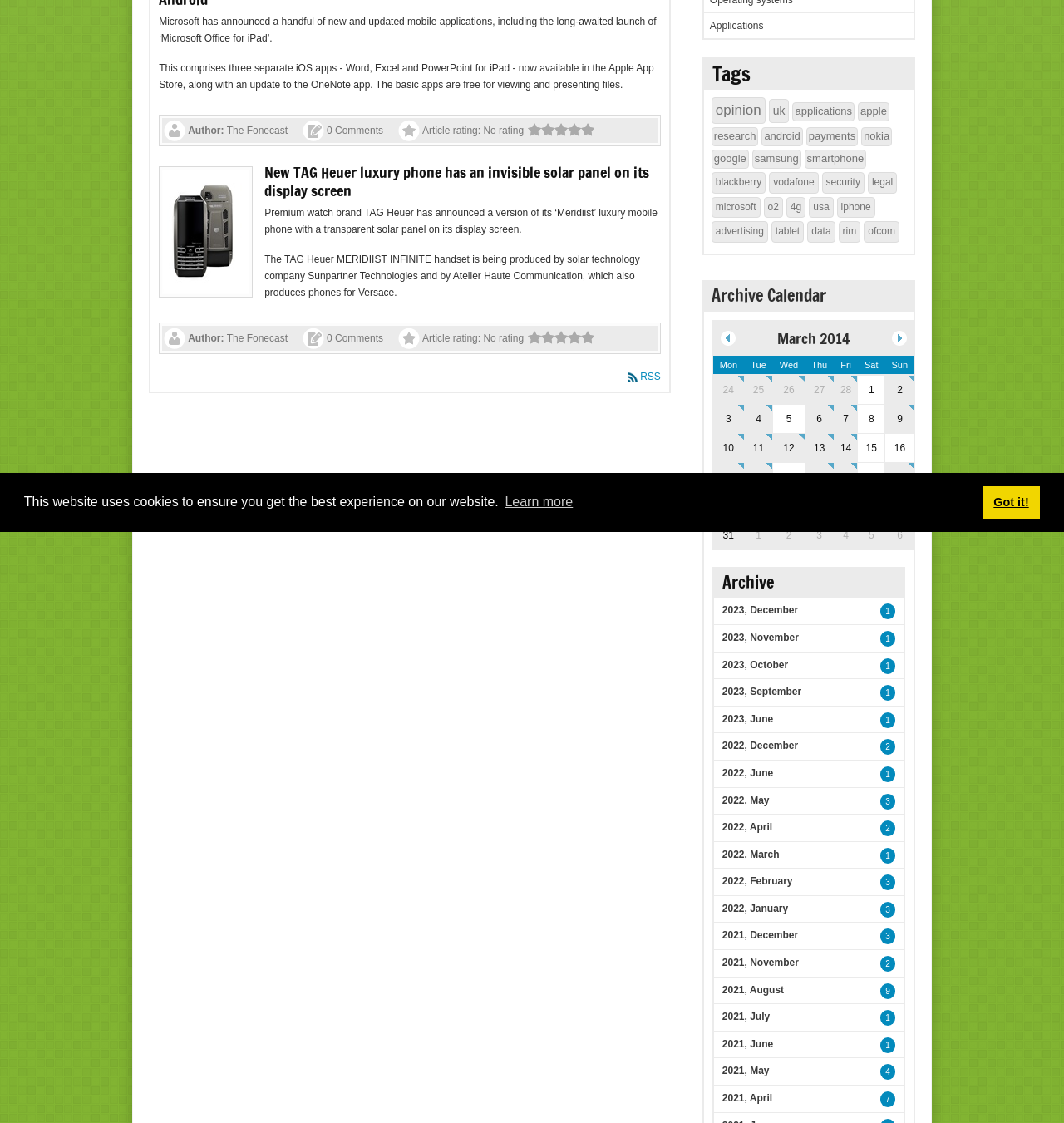Find and provide the bounding box coordinates for the UI element described here: "7". The coordinates should be given as four float numbers between 0 and 1: [left, top, right, bottom].

[0.784, 0.361, 0.806, 0.386]